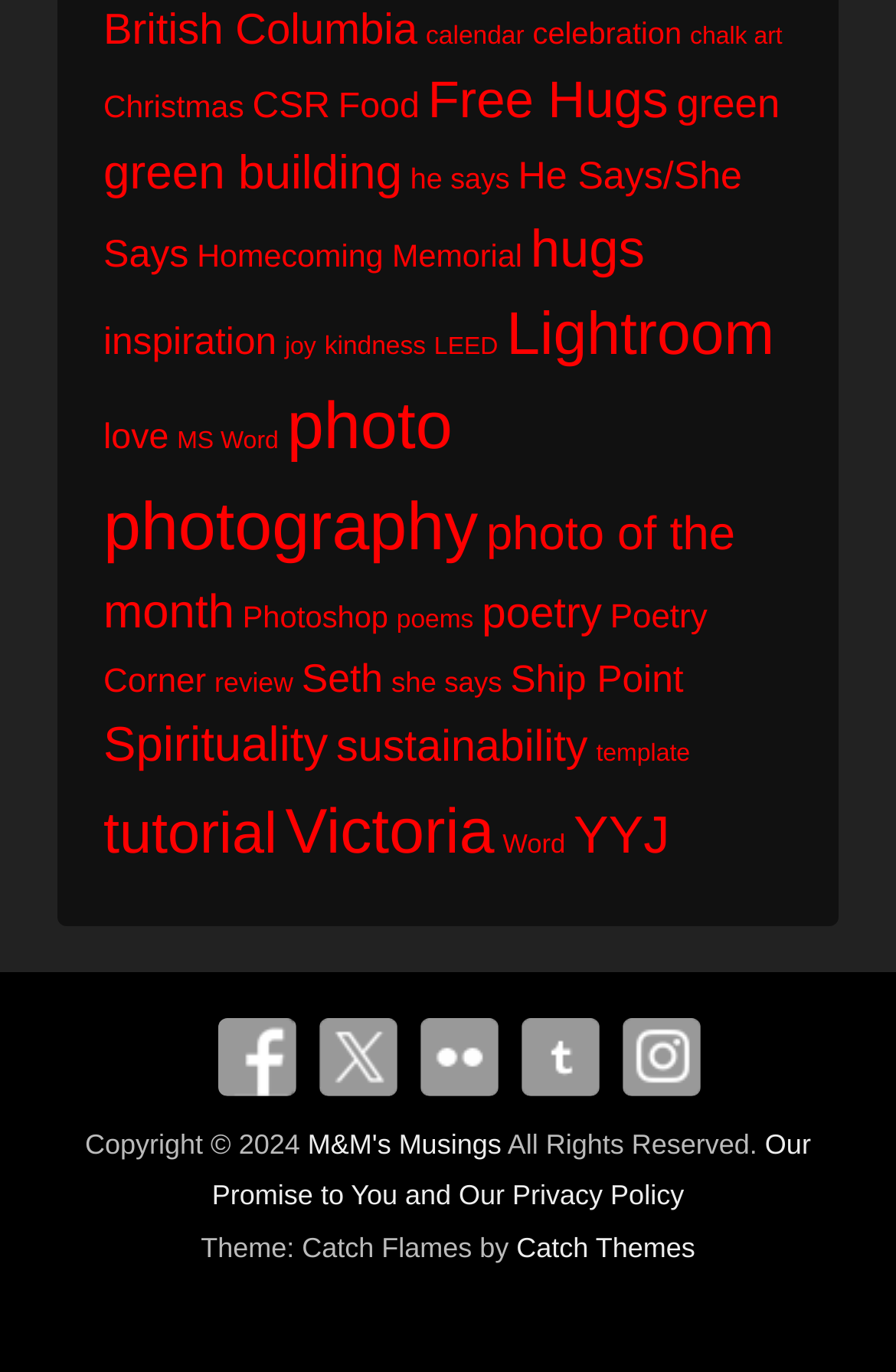Identify the bounding box for the UI element that is described as follows: "He Says/She Says".

[0.115, 0.113, 0.828, 0.202]